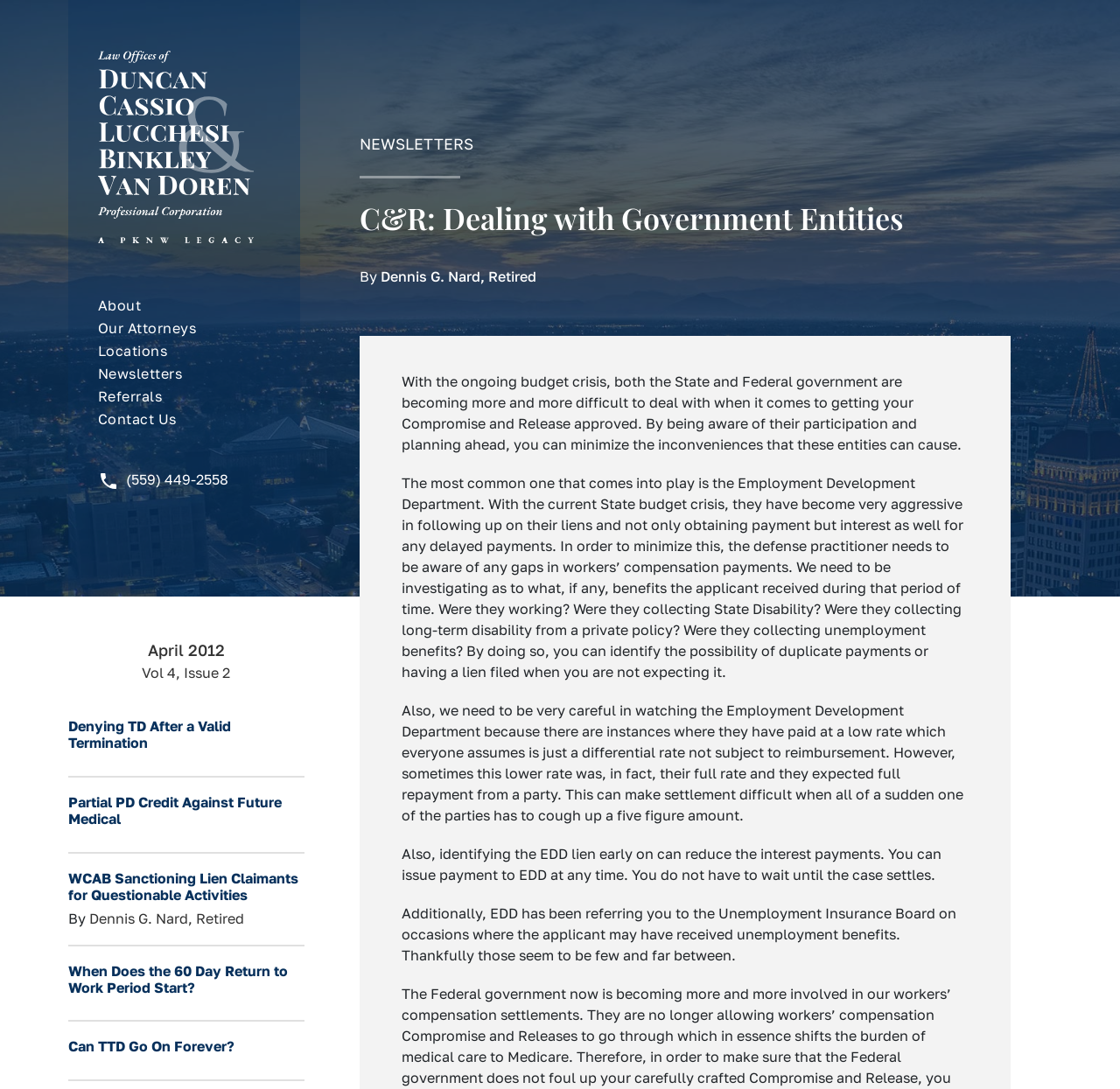Please provide a comprehensive response to the question based on the details in the image: Who wrote the article?

I found the answer by looking at the link element with the text 'Dennis G. Nard, Retired' which is located below the heading element with the text 'C&R: Dealing with Government Entities'.